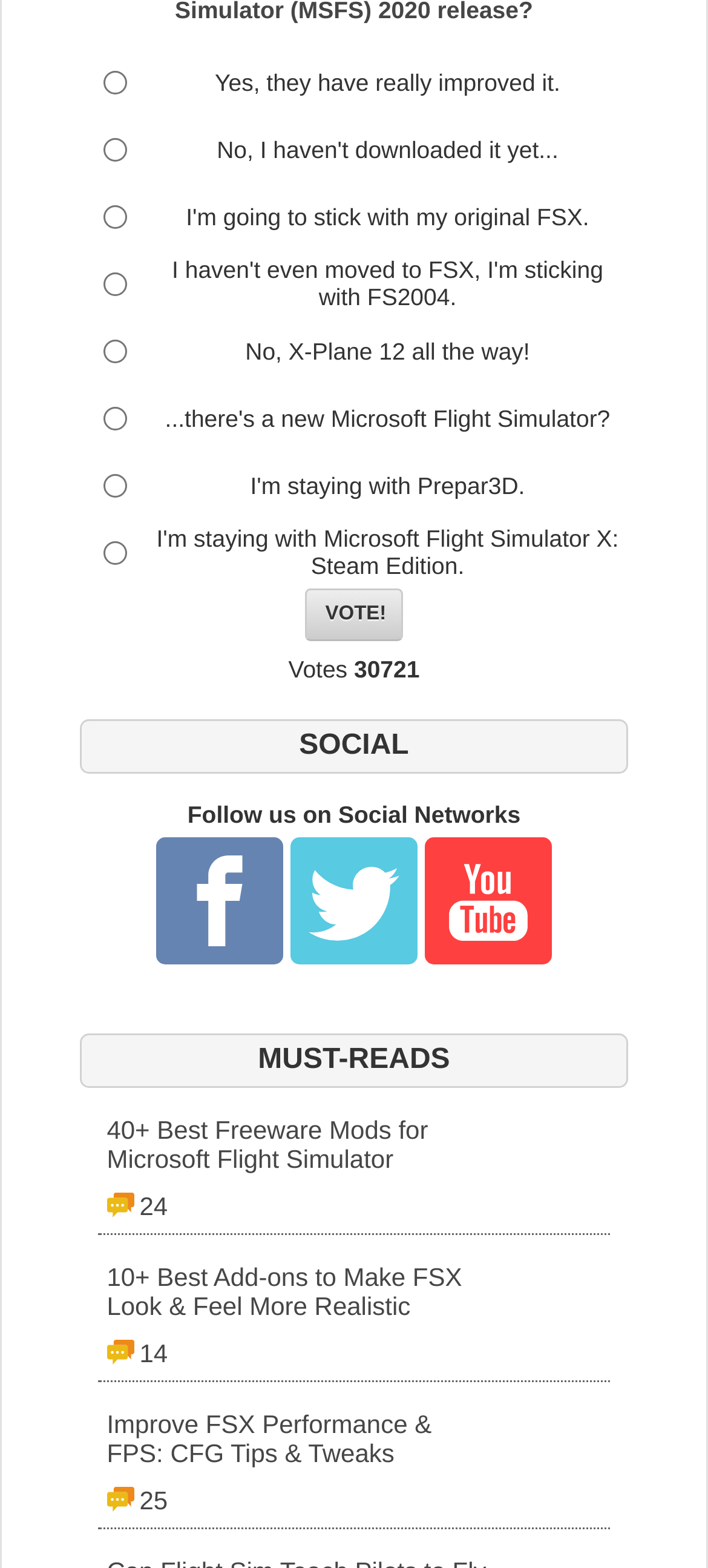Answer the following query concisely with a single word or phrase:
What is the purpose of the button with the text 'Vote!'?

To cast a vote